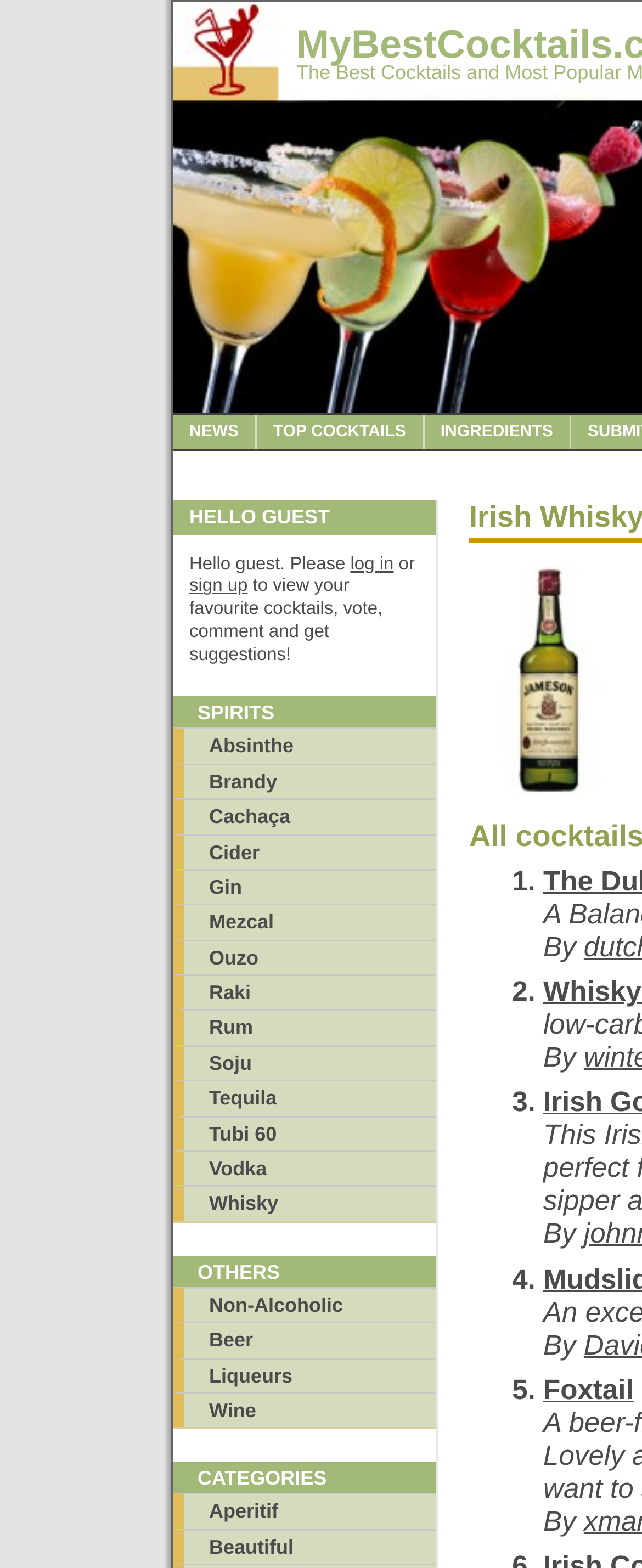Detail the various sections and features of the webpage.

The webpage is about the top-rated cocktails with Irish Whisky. At the top, there are three links: "NEWS", "TOP COCKTAILS", and "INGREDIENTS", aligned horizontally. Below these links, there is a greeting message "HELLO GUEST" followed by a prompt to log in or sign up to access personalized features.

On the left side, there is a list of spirits, including Absinthe, Brandy, Cachaça, and others, with 15 options in total. Below this list, there are two categories: "OTHERS" and "CATEGORIES". The "OTHERS" category has five links: "Non-Alcoholic", "Beer", "Liqueurs", "Wine", and others. The "CATEGORIES" section has four links: "Aperitif", "Beautiful", and others.

On the right side, there is an image of Irish Whisky. Below the image, there is a list of top-rated cocktails, with five items in total. Each item is marked with a number (1 to 5) and has a "By" label next to it. The fifth item is a link to a cocktail called "Foxtail".